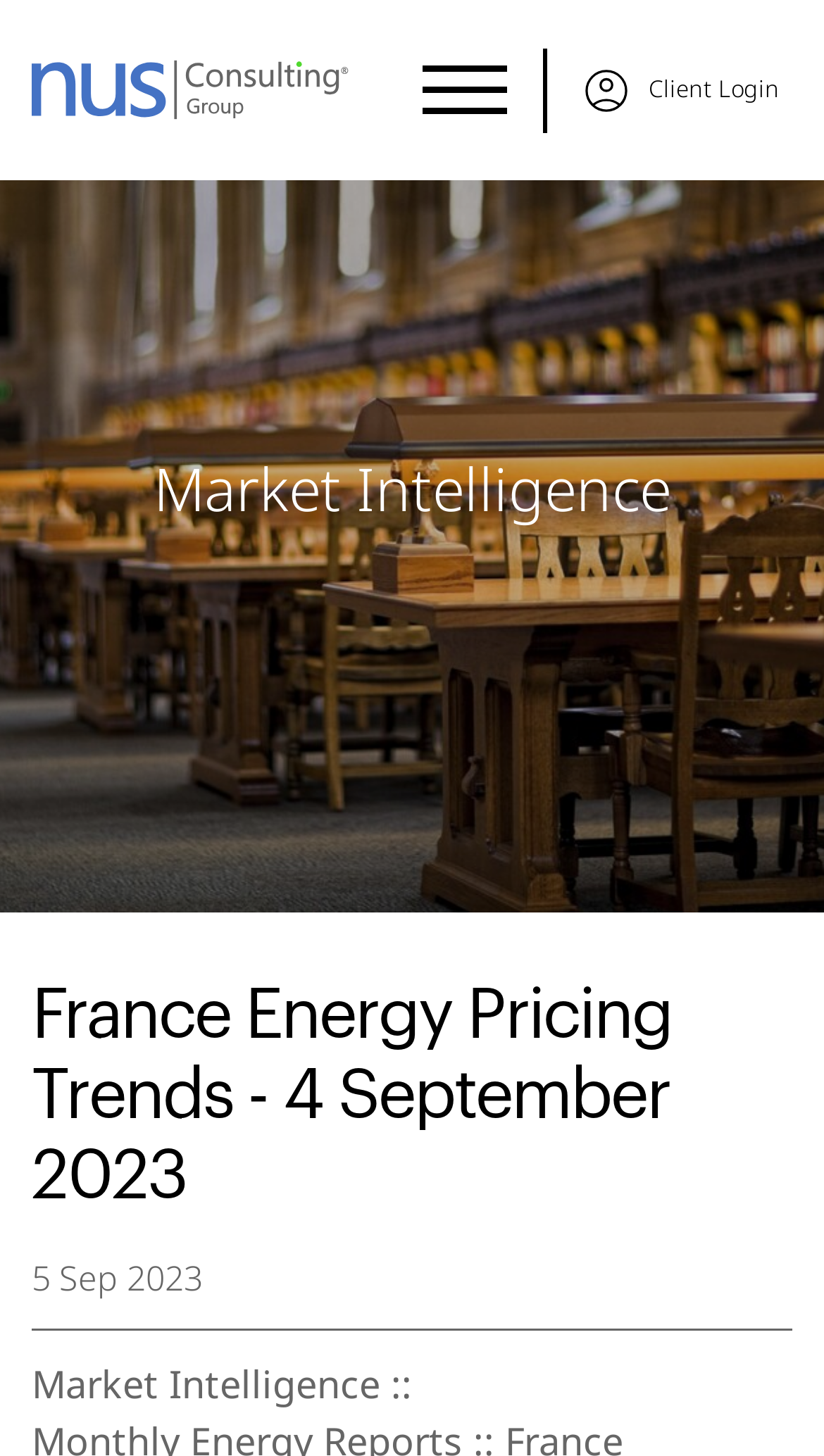Extract the top-level heading from the webpage and provide its text.

France Energy Pricing Trends - 4 September 2023